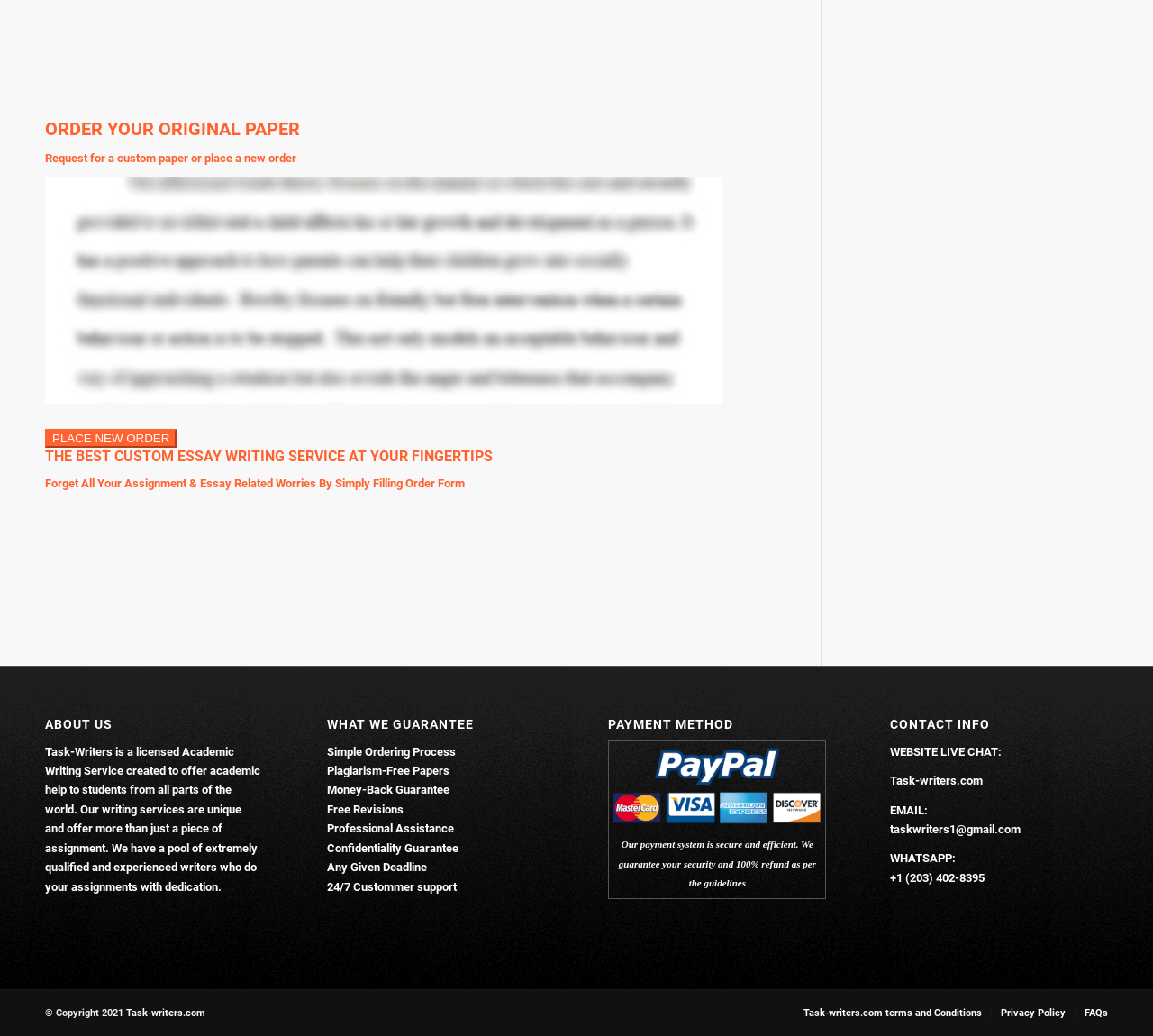Please analyze the image and give a detailed answer to the question:
What is the contact email of the website?

The contact email is mentioned in the 'CONTACT INFO' section, which provides various ways to contact the website, including a live chat, email, and WhatsApp number.